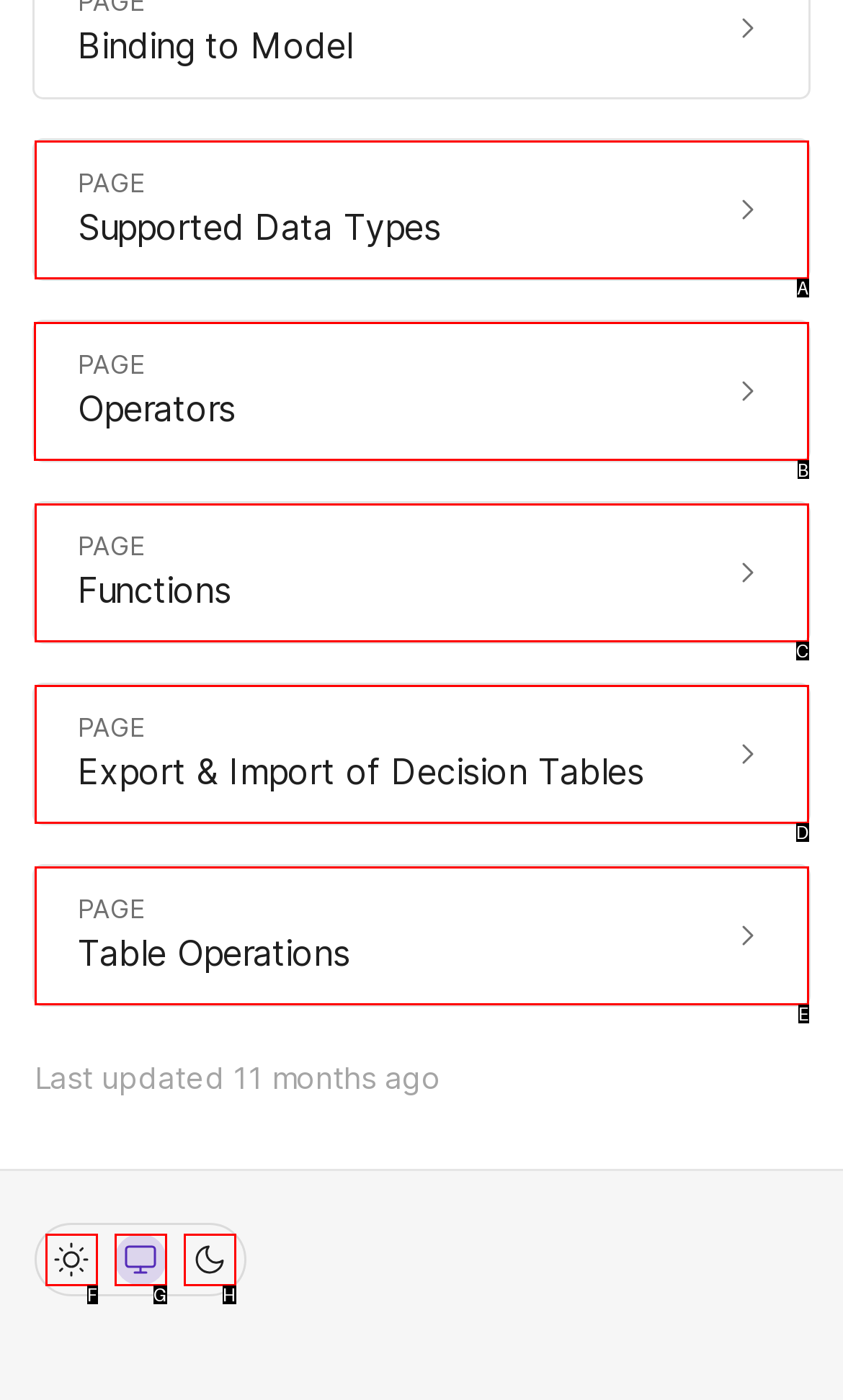Identify the correct lettered option to click in order to perform this task: View PAGE Operators. Respond with the letter.

B